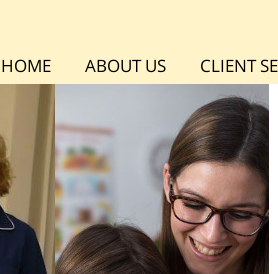Respond to the question below with a concise word or phrase:
How many women are in the image?

Two